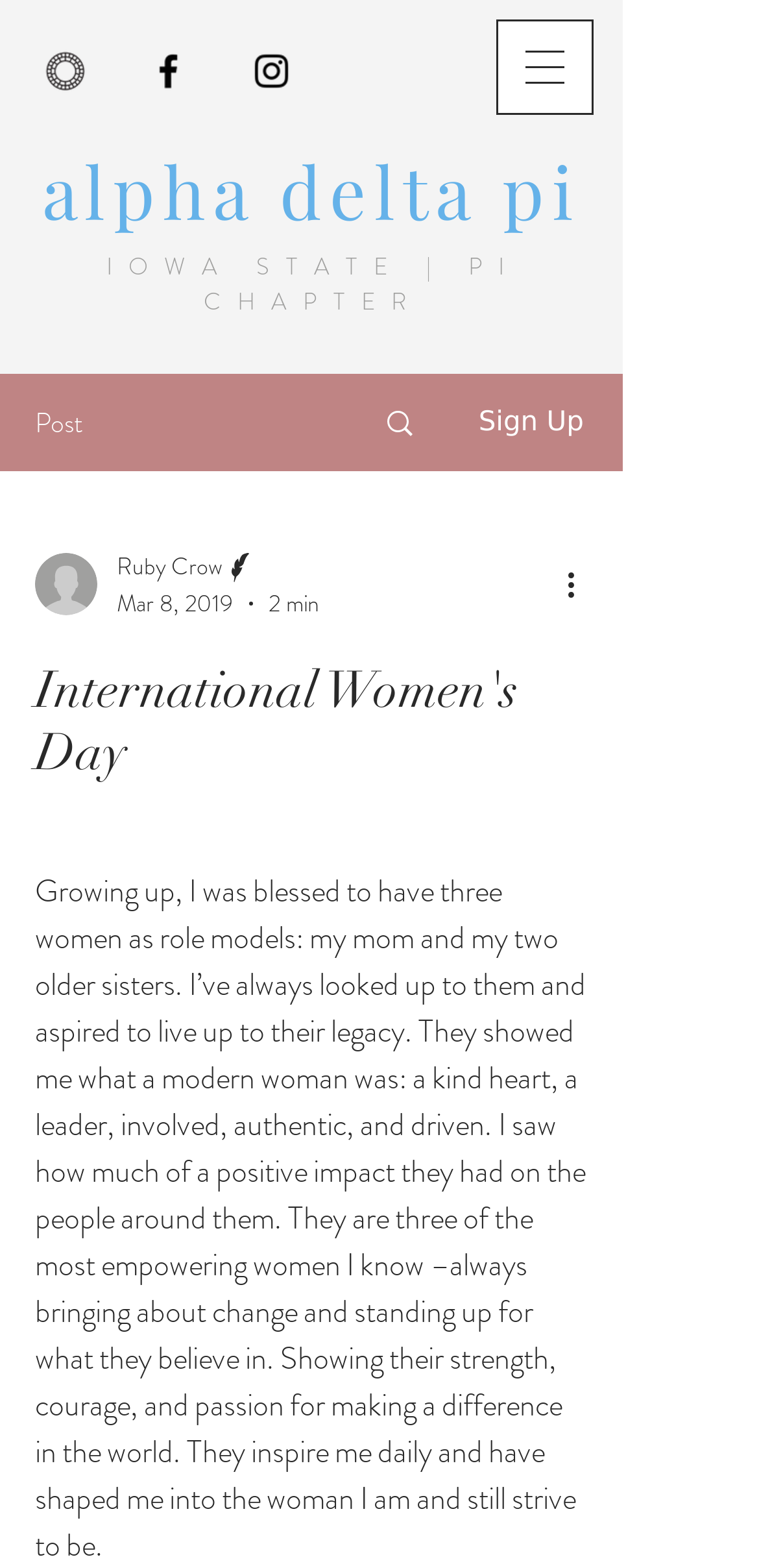Provide a thorough description of the webpage you see.

The webpage appears to be a blog post or article celebrating International Women's Day. At the top, there is a navigation menu labeled "Site" with a button that has a popup menu. Below this, there is a heading that reads "alpha delta pi" with a link to the same text. 

To the right of this heading, there is a link that reads "IOWA STATE | PI CHAPTER". Below these elements, there is a social bar with links to Facebook and Instagram, each represented by a black icon. 

Further down, there is a section with a heading that reads "International Women's Day" in large text. Below this, there is a writer's profile section with a picture of the writer, Ruby Crow, and her title. The writer's picture is positioned to the left of the text. 

Next to the writer's profile, there is a section with the date "Mar 8, 2019" and an estimated reading time of "2 min". There is also a "More actions" button with an image. 

The main content of the webpage is a paragraph of text that describes the writer's role models, her mom and two older sisters, and how they have inspired her to become the woman she is today. The text is positioned below the writer's profile section and spans most of the width of the page.